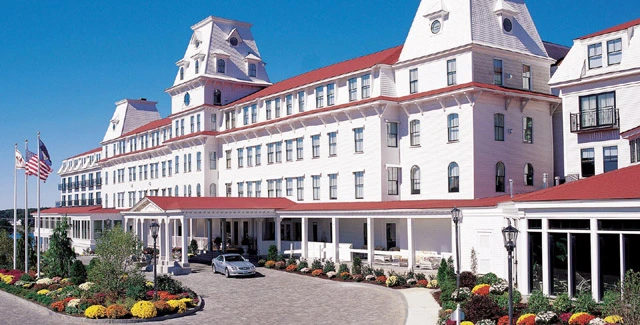What is the significance of the year 1905?
Deliver a detailed and extensive answer to the question.

According to the caption, the hotel embodies rich history, including its significance in hosting notable events like the signing of the Treaty of Portsmouth in 1905, indicating the importance of this year in the hotel's history.